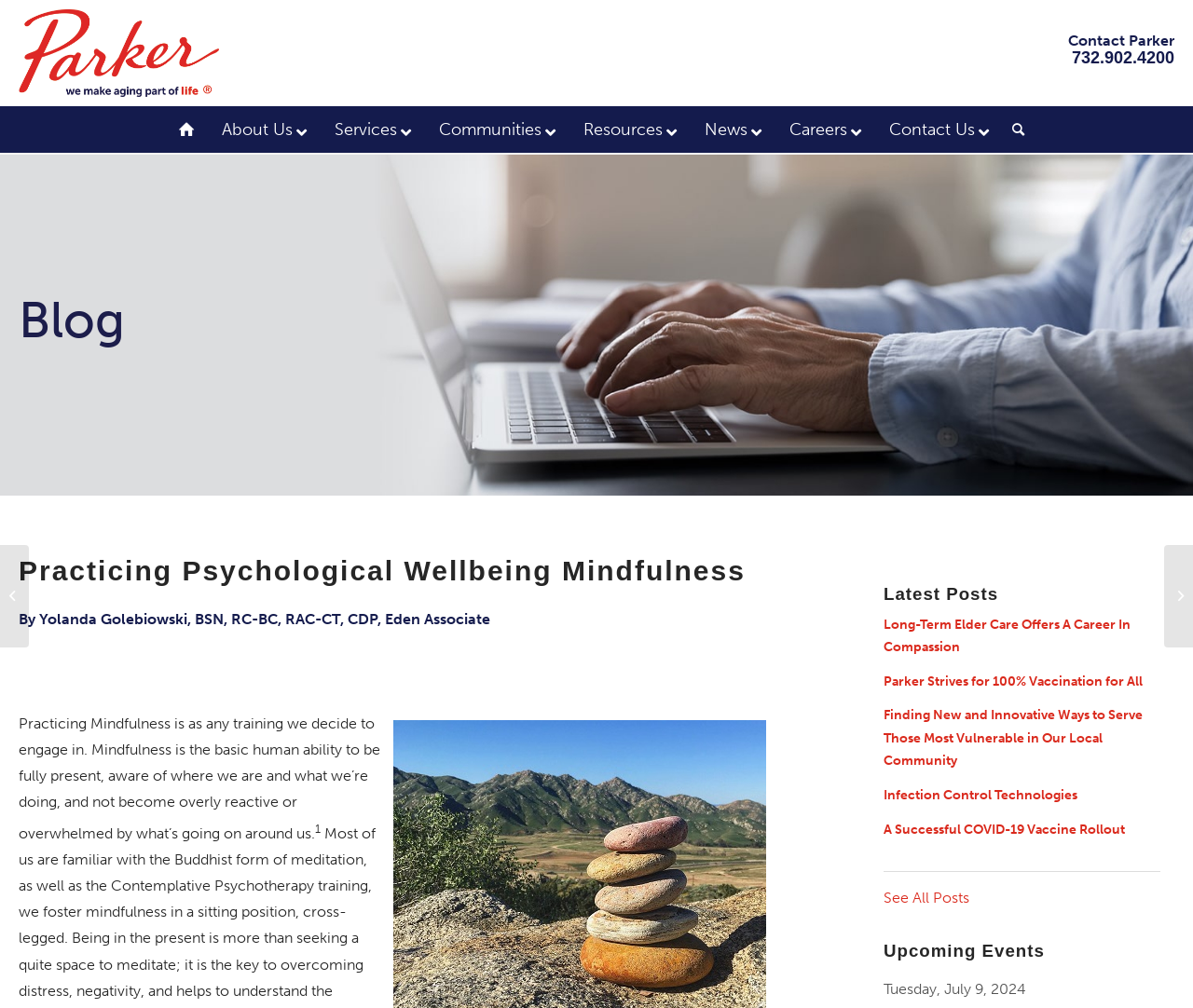How many latest posts are shown?
Based on the image, answer the question in a detailed manner.

I found the number of latest posts by counting the link elements with text starting with 'Long-Term Elder Care...' and ending with 'Infection Control Technologies'.